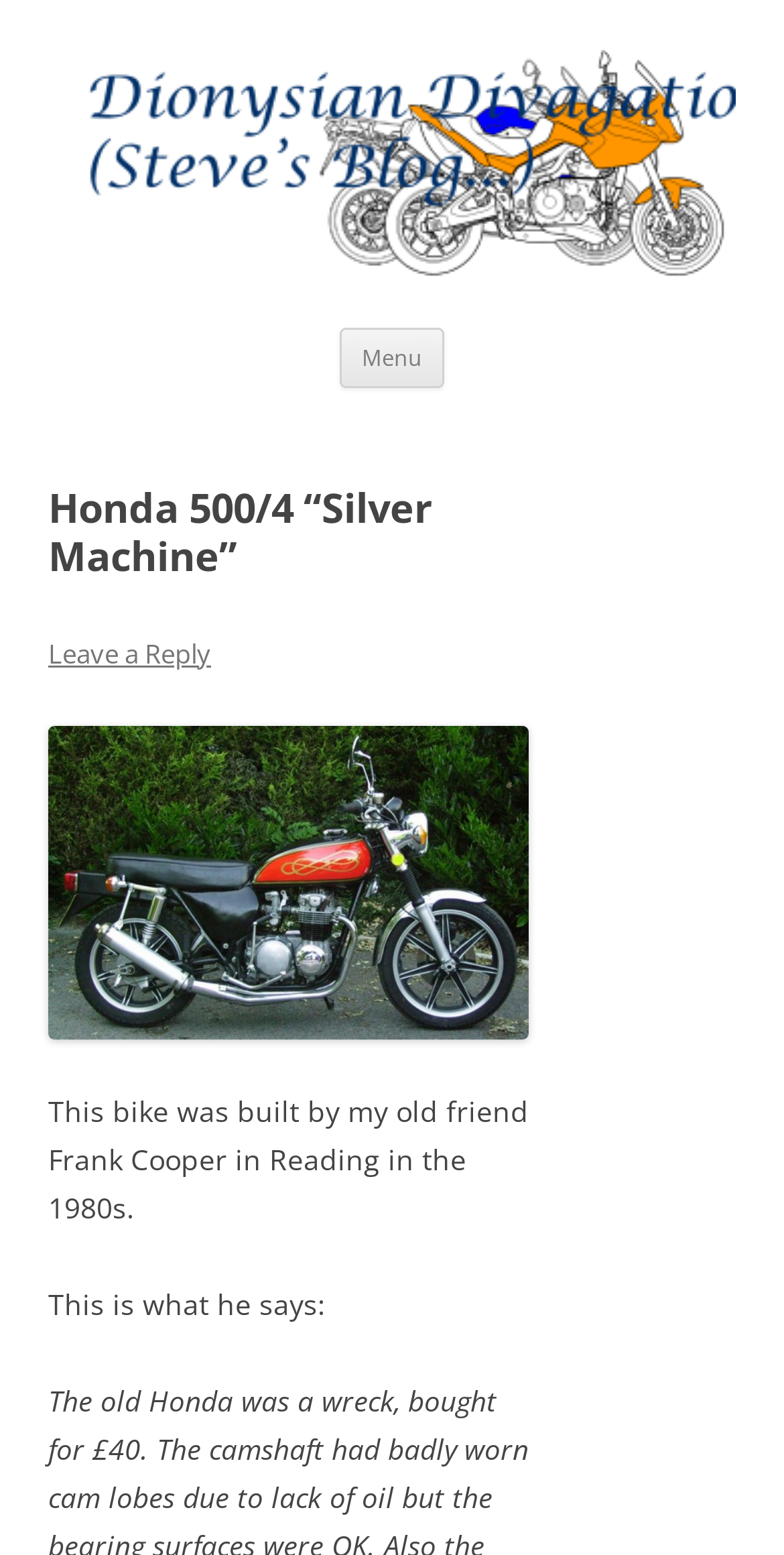Respond to the question below with a concise word or phrase:
Who built the bike?

Frank Cooper